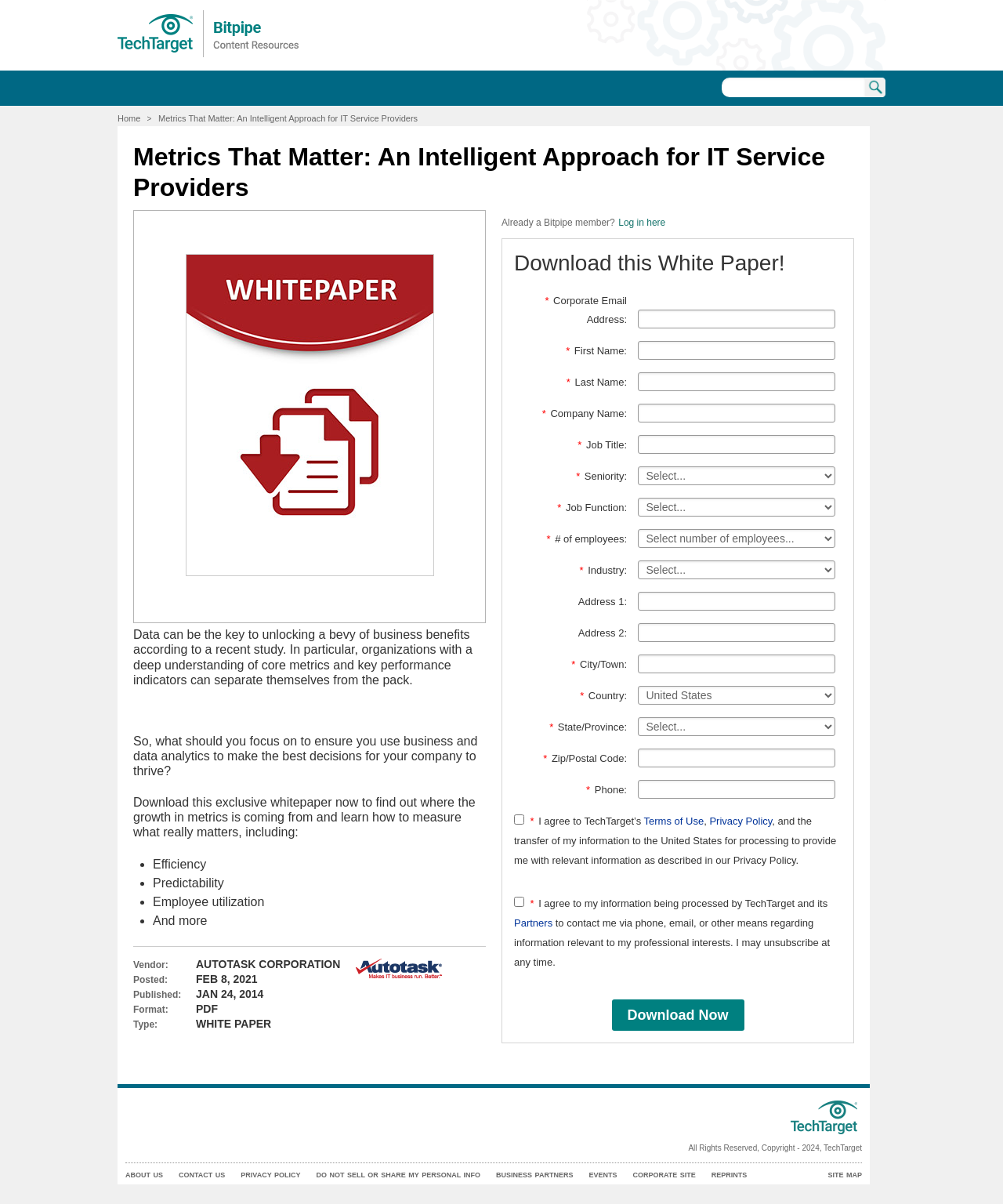Offer a thorough description of the webpage.

This webpage is focused on a whitepaper titled "Metrics That Matter: An Intelligent Approach for IT Service Providers". At the top, there is a link to "Bitpipe" and a search bar with a "Search" button. Below that, there is a navigation breadcrumb with a link to "Home" and the title of the whitepaper.

The main content area is divided into two sections. On the left, there is an image of the whitepaper's cover, followed by a brief summary of the whitepaper's content. The summary explains that data can be used to gain a competitive advantage and that the whitepaper will provide insights on how to measure what really matters.

On the right, there is a list of key points that the whitepaper will cover, including efficiency, predictability, and employee utilization. Below that, there is a description list with details about the whitepaper, including the vendor, posting date, published date, format, and type.

Further down, there is a link to "See all resources sponsored by Autotask Corporation" with an image of the corporation's logo. Below that, there is a section for users to download the whitepaper. If the user is already a Bitpipe member, they can log in; otherwise, they need to fill out a form with their corporate email address, first name, last name, company name, job title, seniority, job function, number of employees, industry, address, city, country, state/province, and zip/postal code.